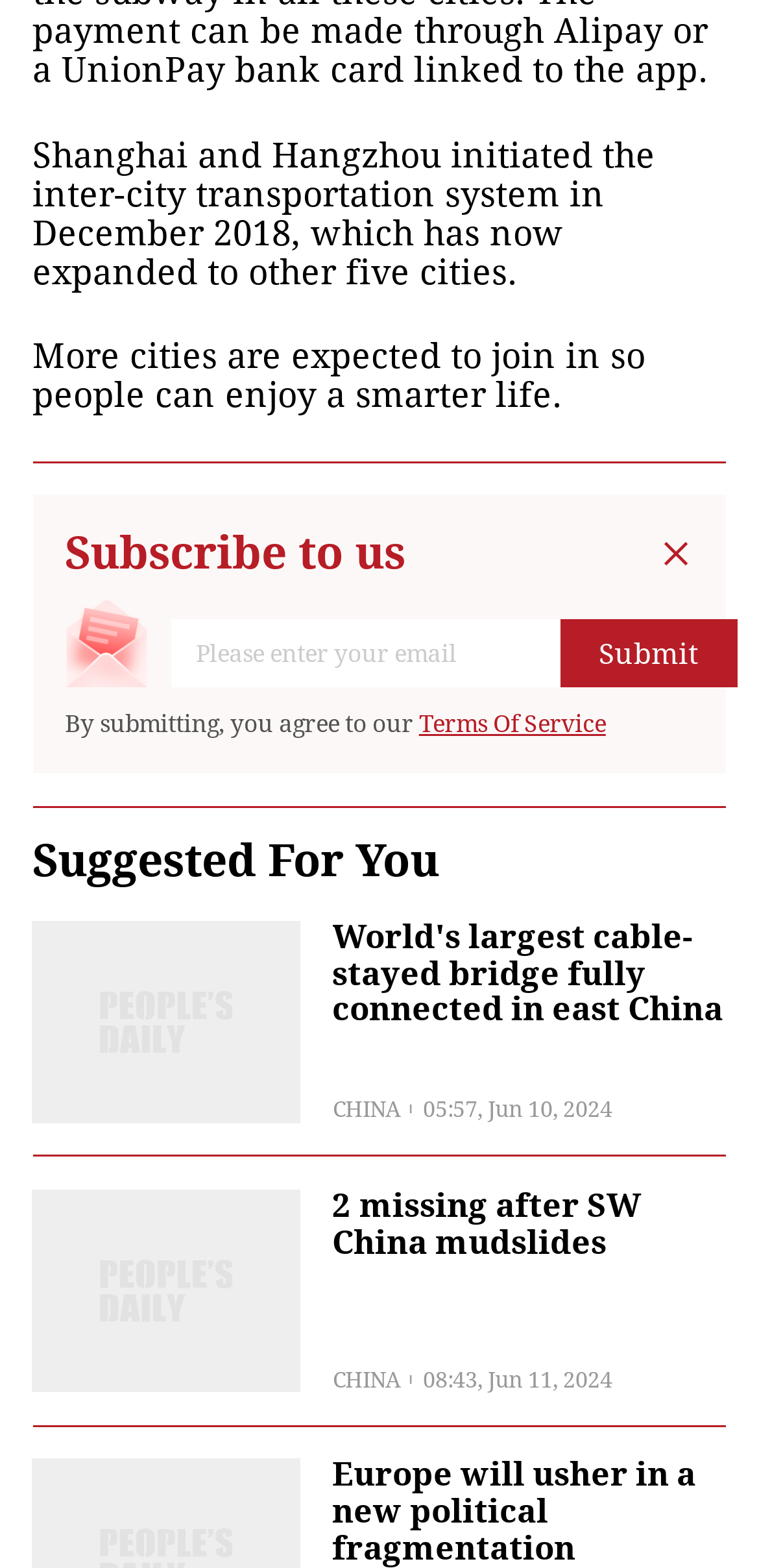Using the information in the image, give a comprehensive answer to the question: 
What type of content is suggested for the user?

The section labeled 'Suggested For You' contains news headlines and timestamps, suggesting that the content is news-related.